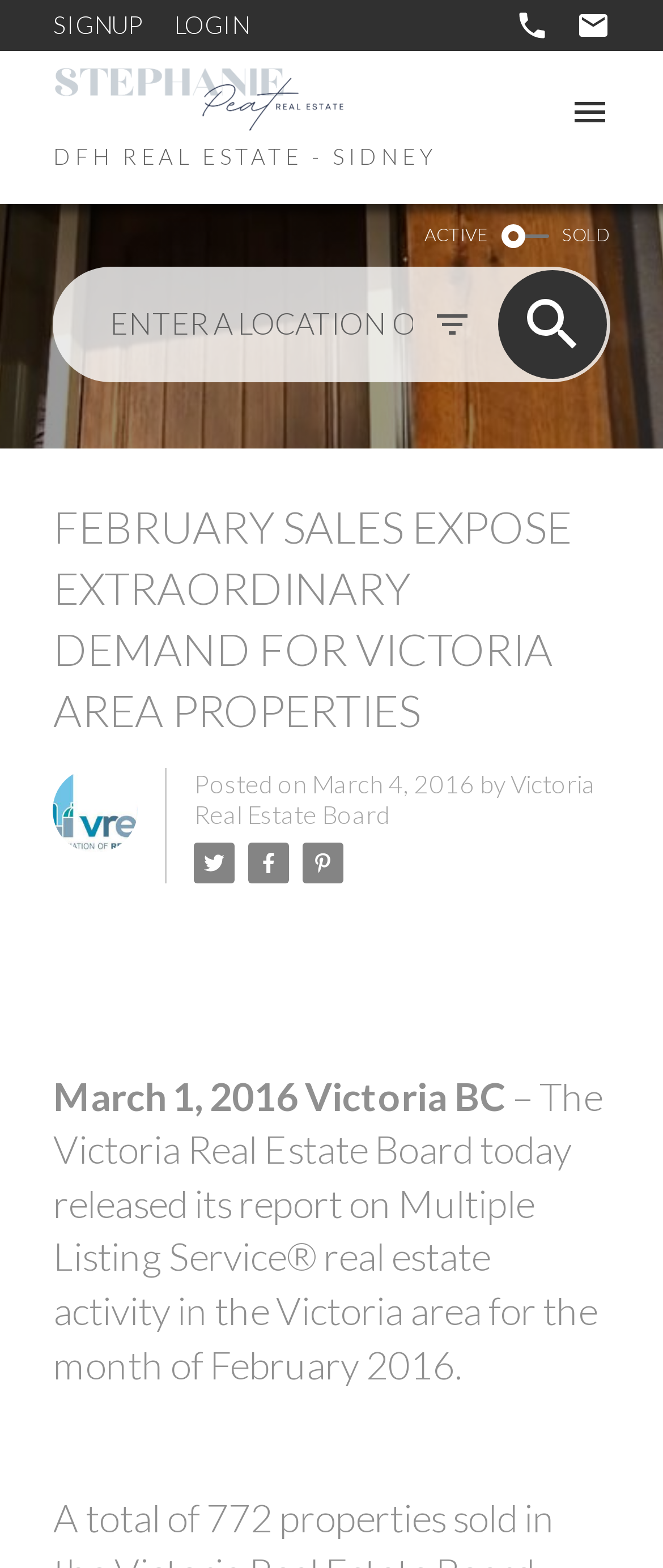How many links are there in the top navigation bar?
Look at the screenshot and give a one-word or phrase answer.

3